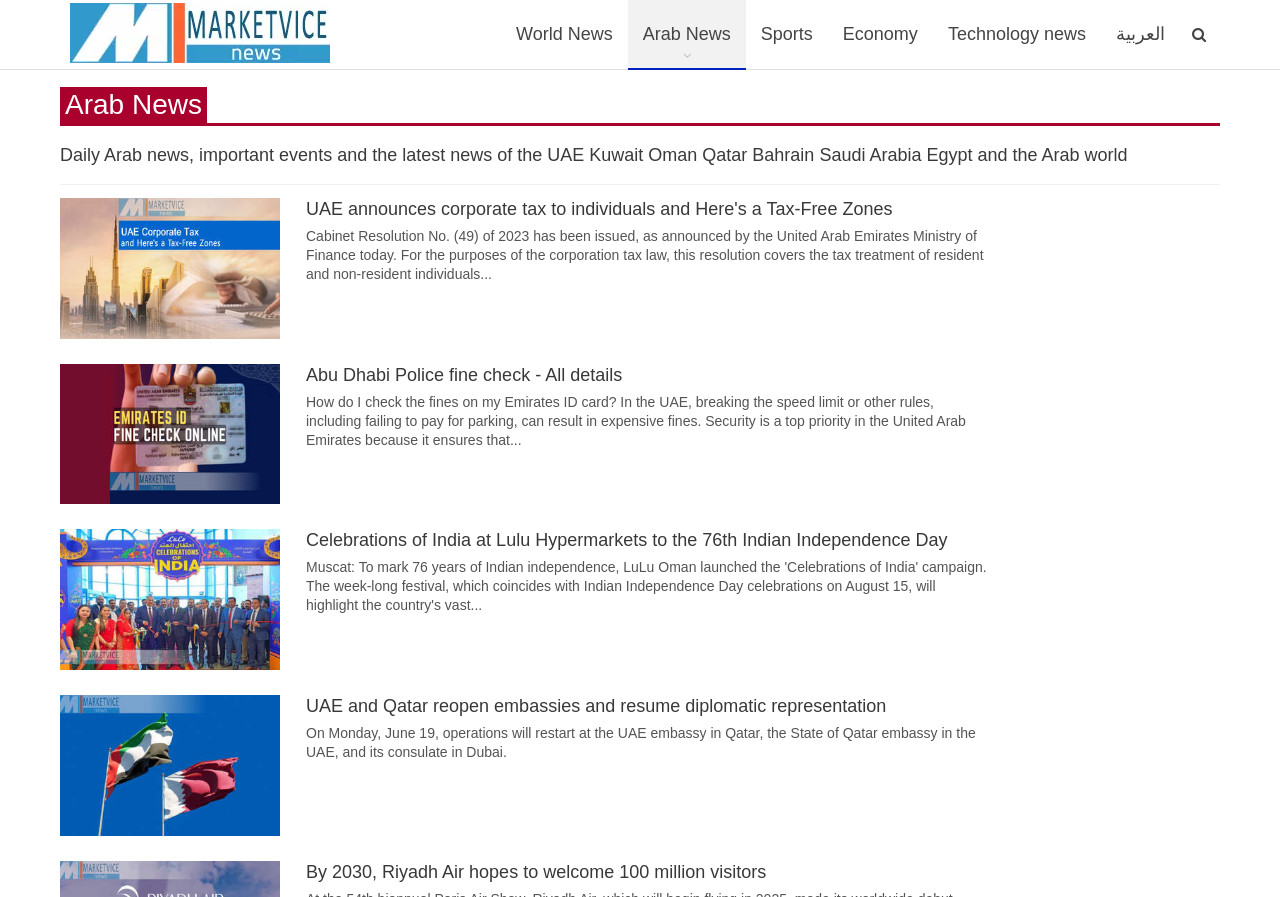Identify the bounding box coordinates of the clickable region required to complete the instruction: "Click on World News". The coordinates should be given as four float numbers within the range of 0 and 1, i.e., [left, top, right, bottom].

[0.391, 0.0, 0.49, 0.077]